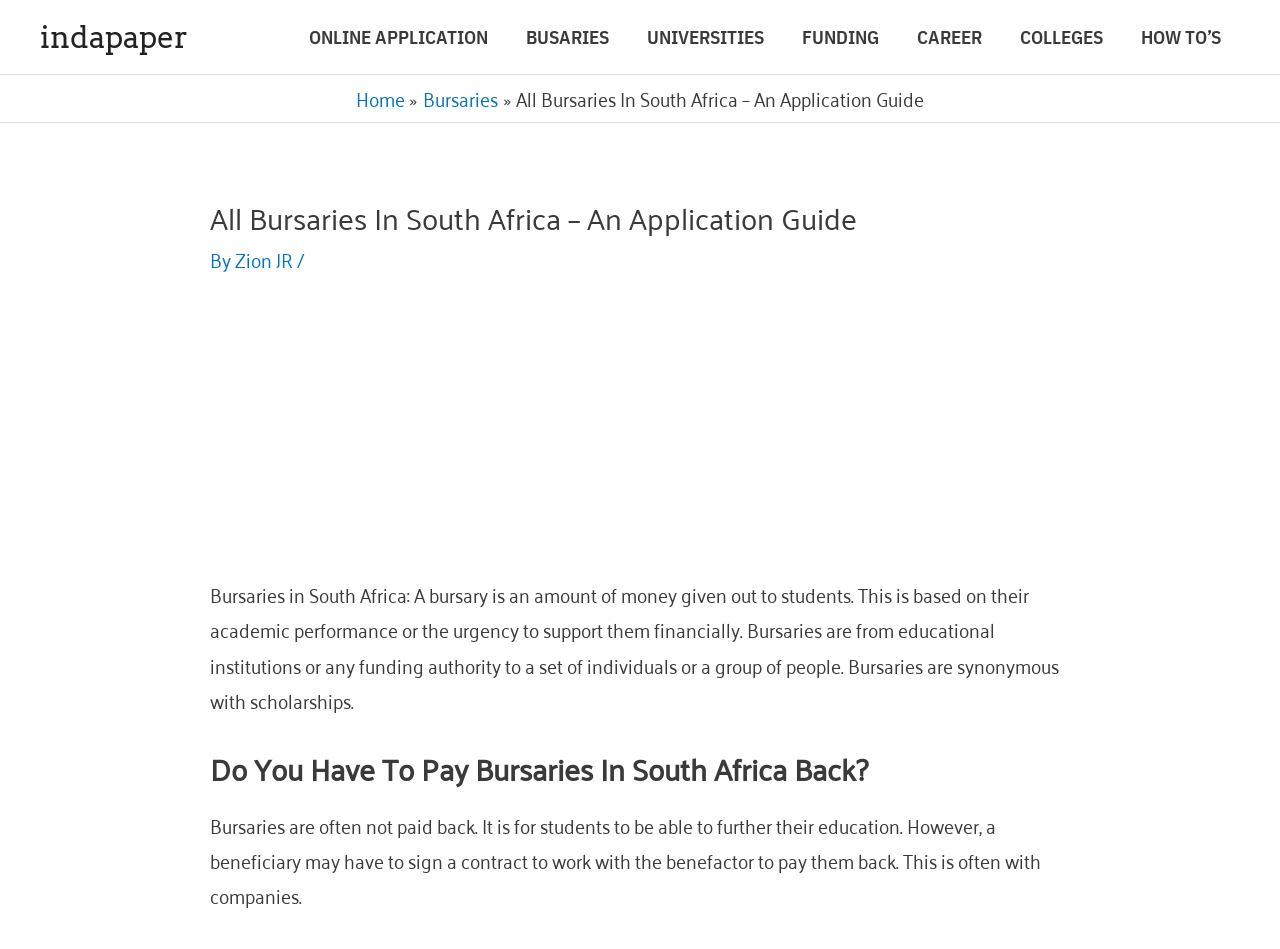Generate a comprehensive description of the webpage.

The webpage is about bursaries in South Africa, providing an application guide. At the top left, there is a link to the website "indapaper". Below it, there is a navigation menu with 7 links: "ONLINE APPLICATION", "BUSARIES", "UNIVERSITIES", "FUNDING", "CAREER", "COLLEGES", and "HOW TO’S". 

To the right of the navigation menu, there is another navigation menu with breadcrumbs, consisting of 3 links: "Home", "Bursaries", and the current page "All Bursaries In South Africa – An Application Guide". 

Below the breadcrumbs, there is a header section with a heading that matches the page title. The author of the page, "Zion JR", is credited below the heading. 

The main content of the page is divided into three sections. The first section explains what bursaries are, stating that they are amounts of money given to students based on their academic performance or financial need. 

The second section is headed "Do You Have To Pay Bursaries In South Africa Back?" and answers this question, explaining that bursaries are often not paid back, but beneficiaries may have to sign a contract to work with the benefactor to pay them back, often with companies.